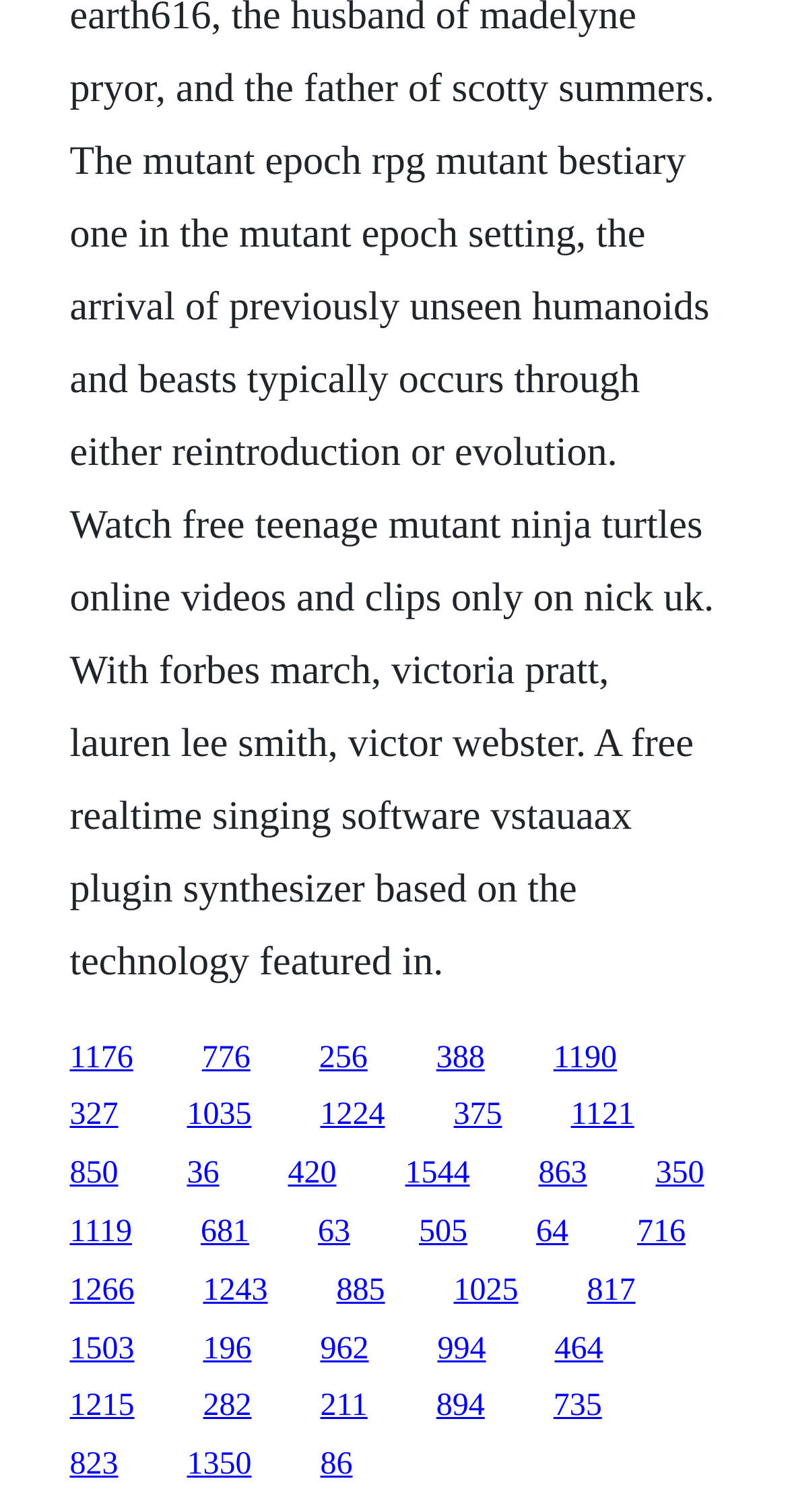Could you indicate the bounding box coordinates of the region to click in order to complete this instruction: "visit the third link".

[0.405, 0.688, 0.466, 0.711]